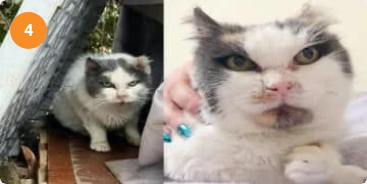Explain the image in a detailed and descriptive way.

This image features a cat with striking green eyes and a fluffy coat, displaying a blend of gray and white fur tones. On the left, the cat peeks out from a sheltered area, suggesting a moment of curiosity or caution, while on the right, it is shown up close, revealing its expressive face and a hint of a playful demeanor. This visual captures the essence of a feline that has likely experienced the outdoors for a significant period, yet now finds comfort in companionship. This image is part of the article titled "Joyful Cat Drools with Delight Upon Finding Helpers After Nearly a Decade Outdoors," which narrates the heartwarming story of a cat discovering kindness after years of living independently.